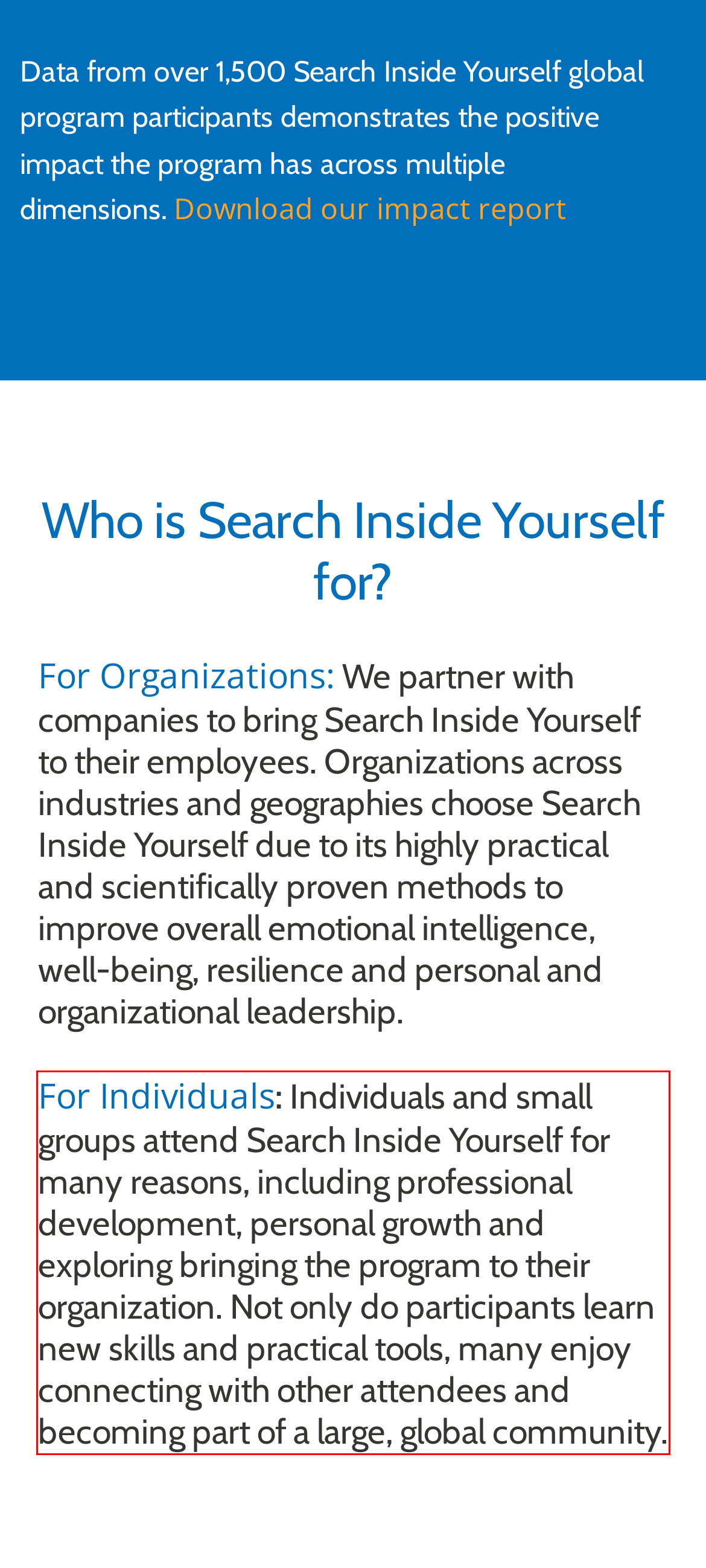Please identify and extract the text from the UI element that is surrounded by a red bounding box in the provided webpage screenshot.

For Individuals: Individuals and small groups attend Search Inside Yourself for many reasons, including professional development, personal growth and exploring bringing the program to their organization. Not only do participants learn new skills and practical tools, many enjoy connecting with other attendees and becoming part of a large, global community.